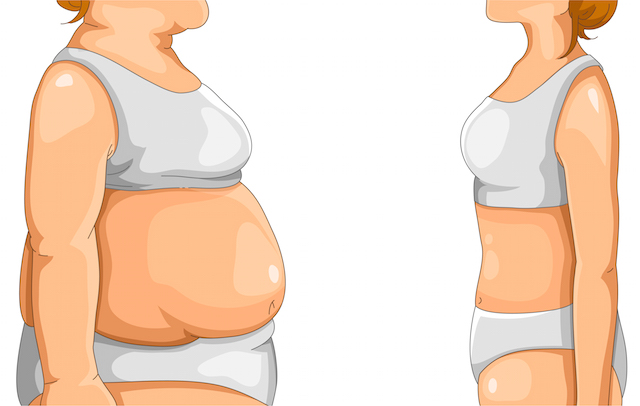Illustrate the image with a detailed caption.

The image features a side-by-side comparison of two figures illustrating the transformation associated with weight loss. On the left, a figure with a fuller body shape demonstrates the challenges faced in weight management, showcasing an abdomen that signifies excess weight. In contrast, the right figure presents a slimmer silhouette, symbolizing the potential results of effective weight loss efforts. Both figures are depicted in fitted white athletic wear against a plain background, emphasizing the focus on body shape and transformation. This visual representation aligns with the article's theme about weight loss drugs and their coverage under Blue Cross Blue Shield (BCBS), highlighting the journey toward better health and weight management solutions.